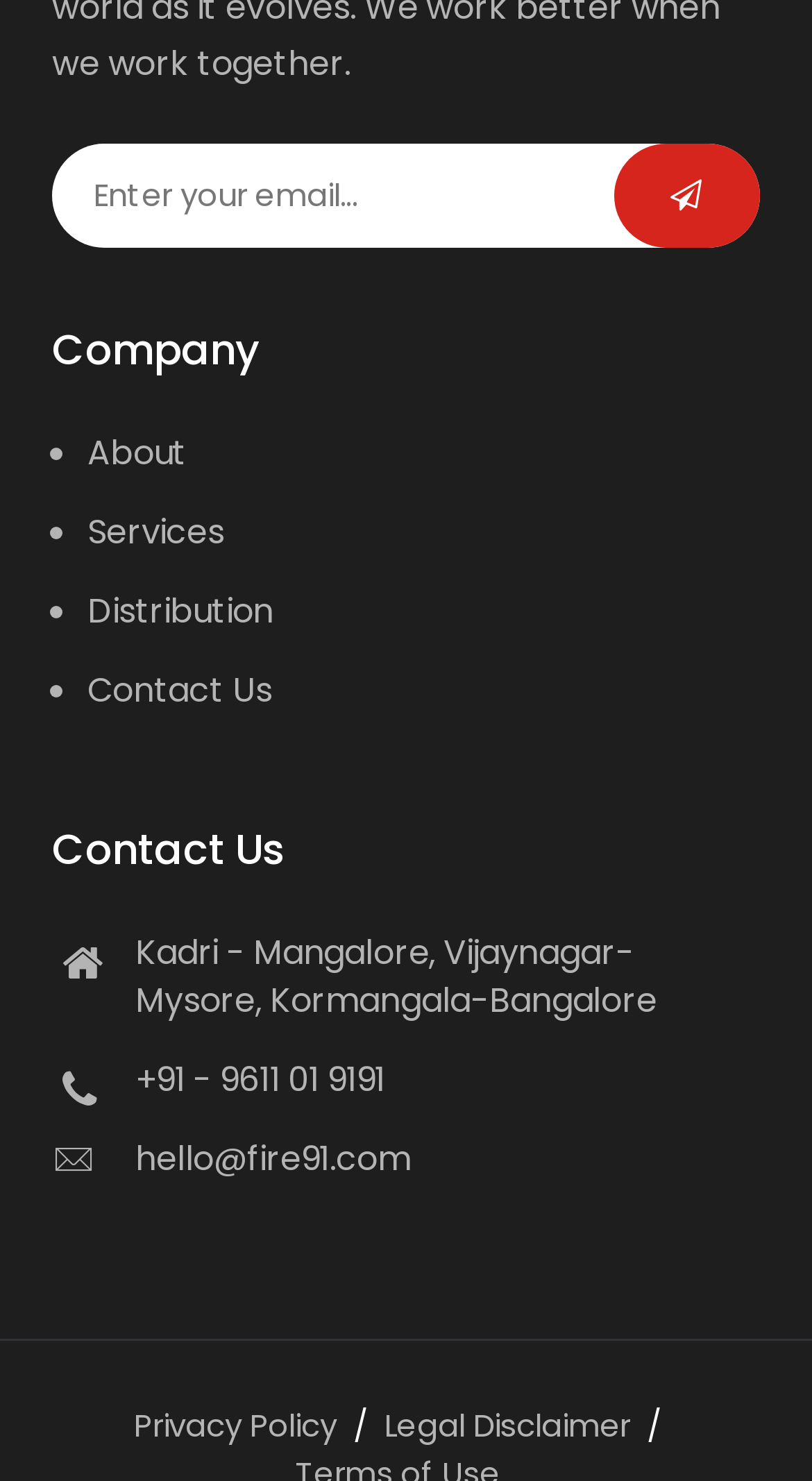What is the company's location?
Based on the image, answer the question with a single word or brief phrase.

Mangalore, Mysore, Bangalore